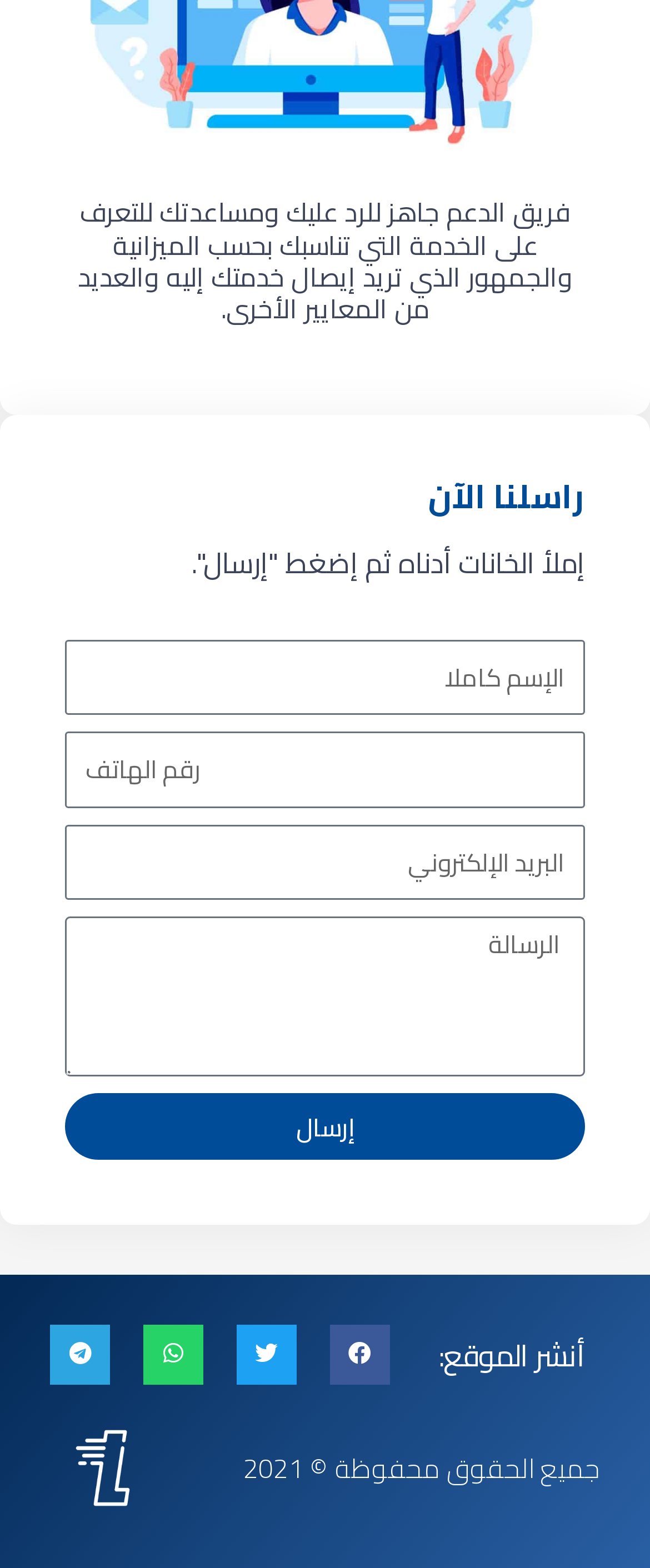How many social media platforms can you share the website on?
Answer the question with a single word or phrase, referring to the image.

4